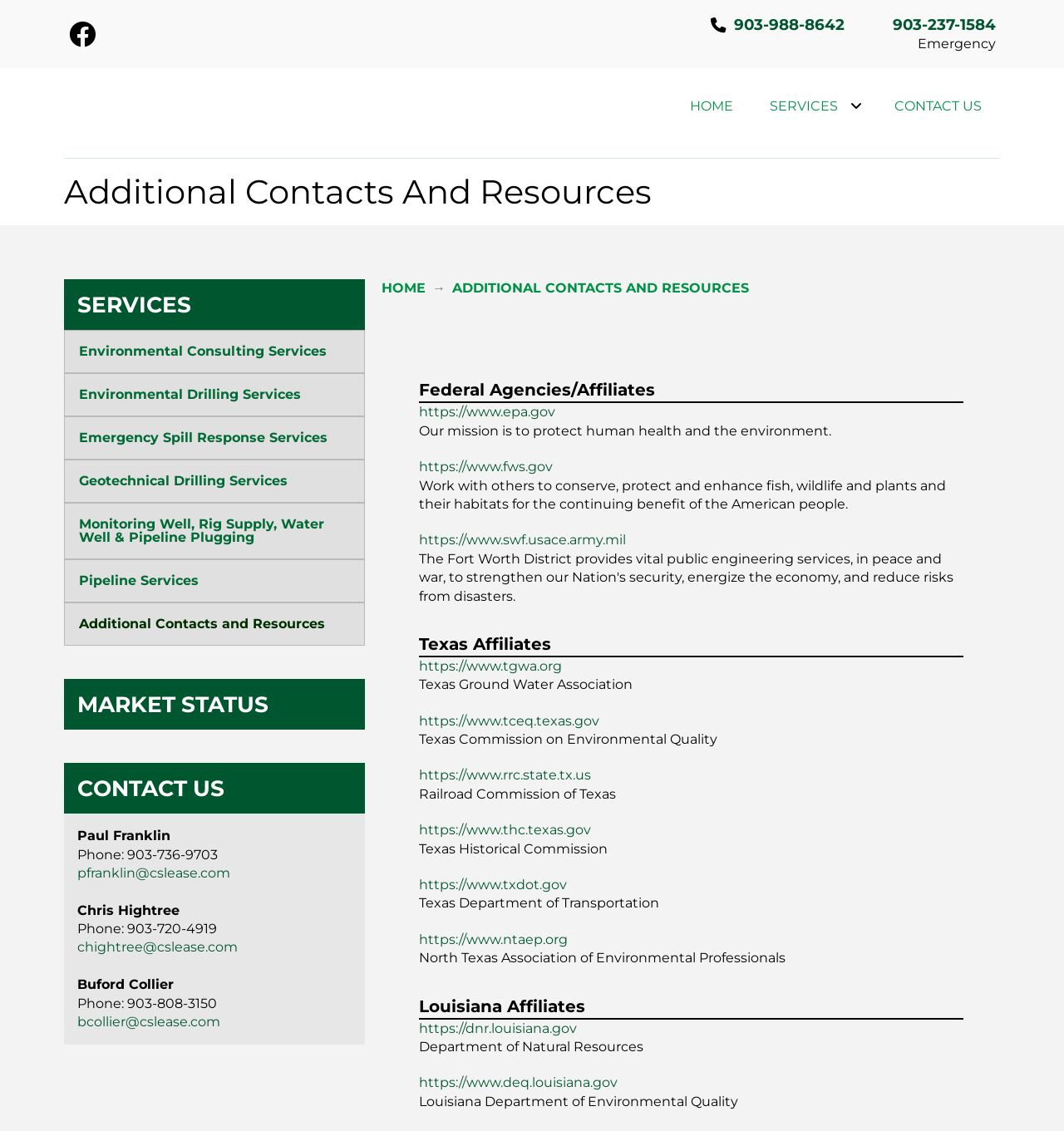Can you find the bounding box coordinates for the element to click on to achieve the instruction: "Get more information about the 'sheer illusion neck flower girl dress'"?

None